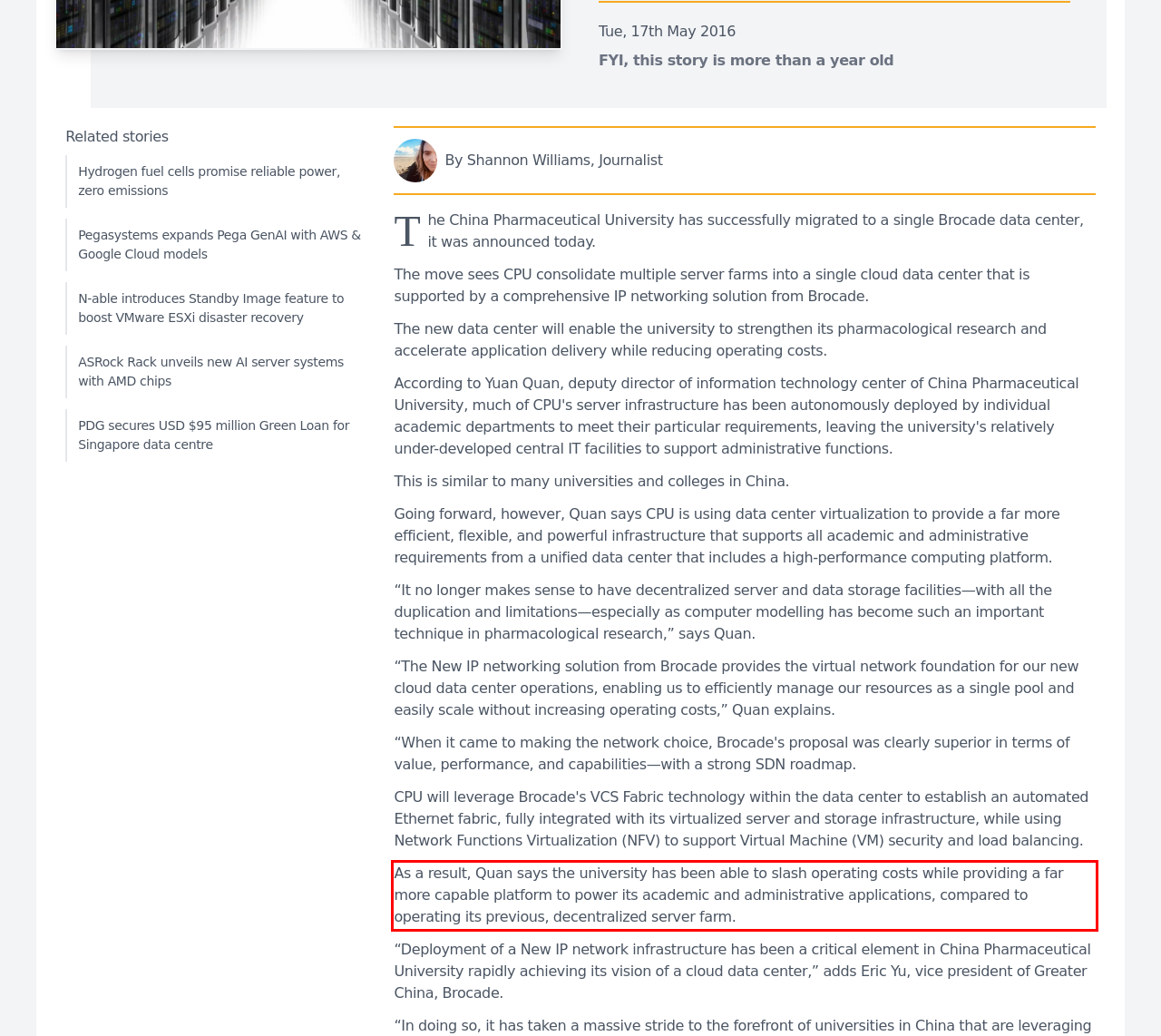From the provided screenshot, extract the text content that is enclosed within the red bounding box.

As a result, Quan says the university has been able to slash operating costs while providing a far more capable platform to power its academic and administrative applications, compared to operating its previous, decentralized server farm.